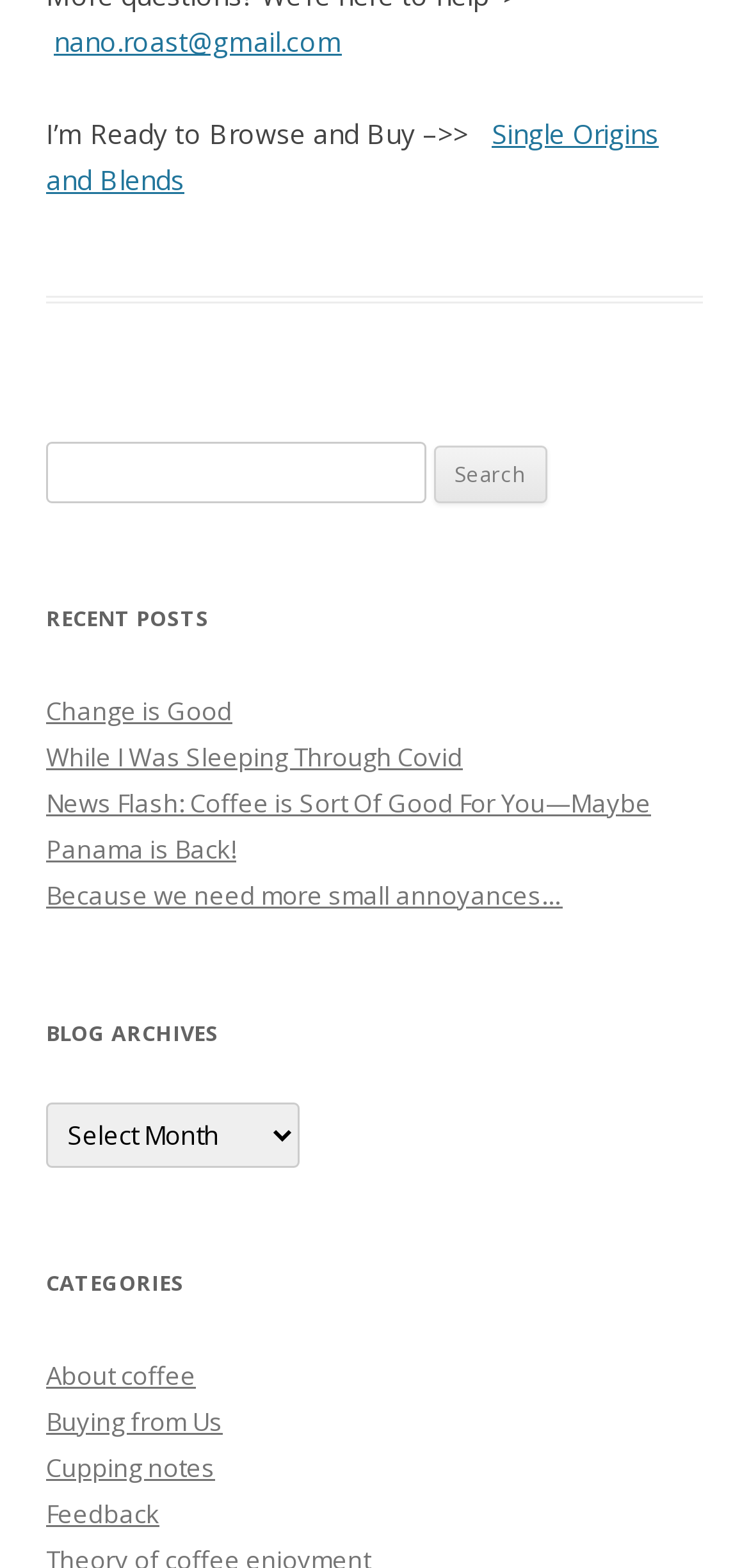Provide the bounding box coordinates of the UI element this sentence describes: "Feedback".

[0.062, 0.954, 0.213, 0.976]